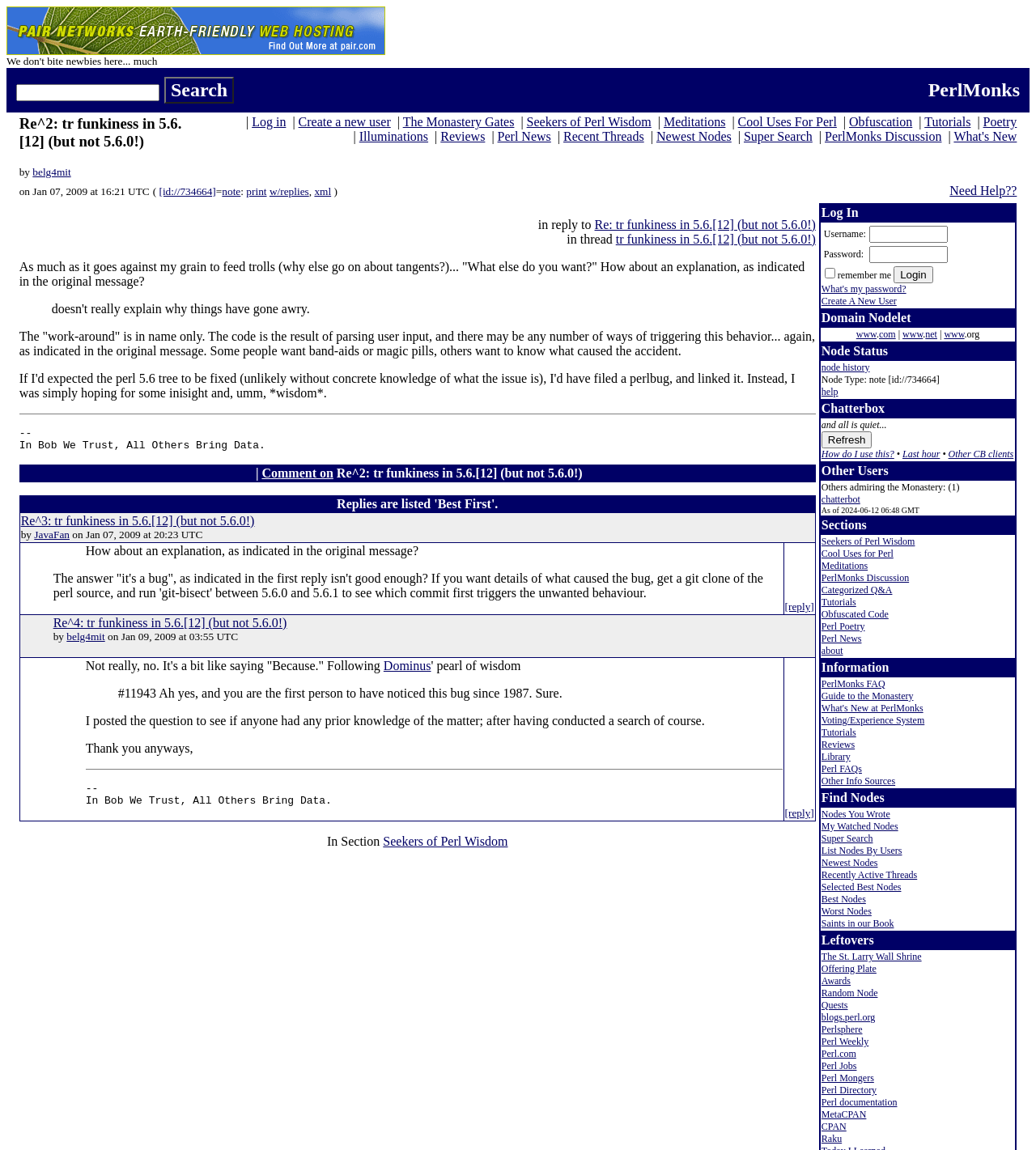Based on the element description, predict the bounding box coordinates (top-left x, top-left y, bottom-right x, bottom-right y) for the UI element in the screenshot: Perl Poetry

[0.793, 0.54, 0.835, 0.549]